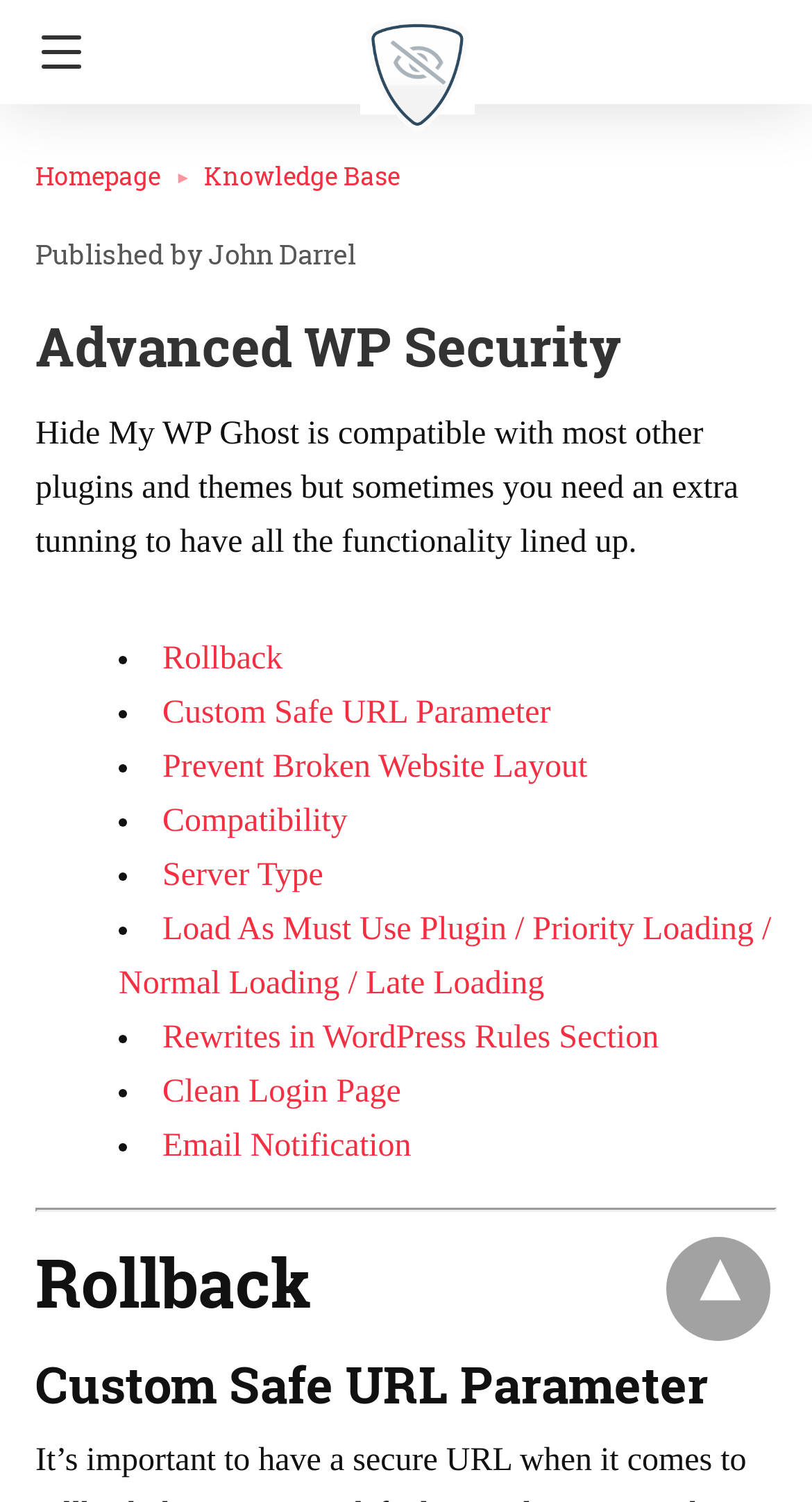Illustrate the webpage's structure and main components comprehensively.

The webpage is about Advanced WP Security, specifically the Hide My WP Ghost plugin. At the top left, there is a navigation button labeled "Navigation". Next to it, on the top center, is a link to "Hide My WP Ghost" with an accompanying image. Below the image, there are two links: "Homepage ►" and "Knowledge Base". 

To the right of these links, there is a static text "John Darrel". Below this text, there is a header section with the title "Advanced WP Security". Under the header, there is a paragraph of text describing the compatibility of Hide My WP Ghost with other plugins and themes.

Below the paragraph, there is a list of features or options, each preceded by a bullet point. The list includes links to "Rollback", "Custom Safe URL Parameter", "Prevent Broken Website Layout", "Compatibility", "Server Type", "Load As Must Use Plugin / Priority Loading / Normal Loading / Late Loading", "Rewrites in WordPress Rules Section", "Clean Login Page", and "Email Notification".

Further down the page, there is a horizontal separator line, followed by two headings: "Rollback" and "Custom Safe URL Parameter". At the bottom right, there is a link with a downward arrow symbol "▾".